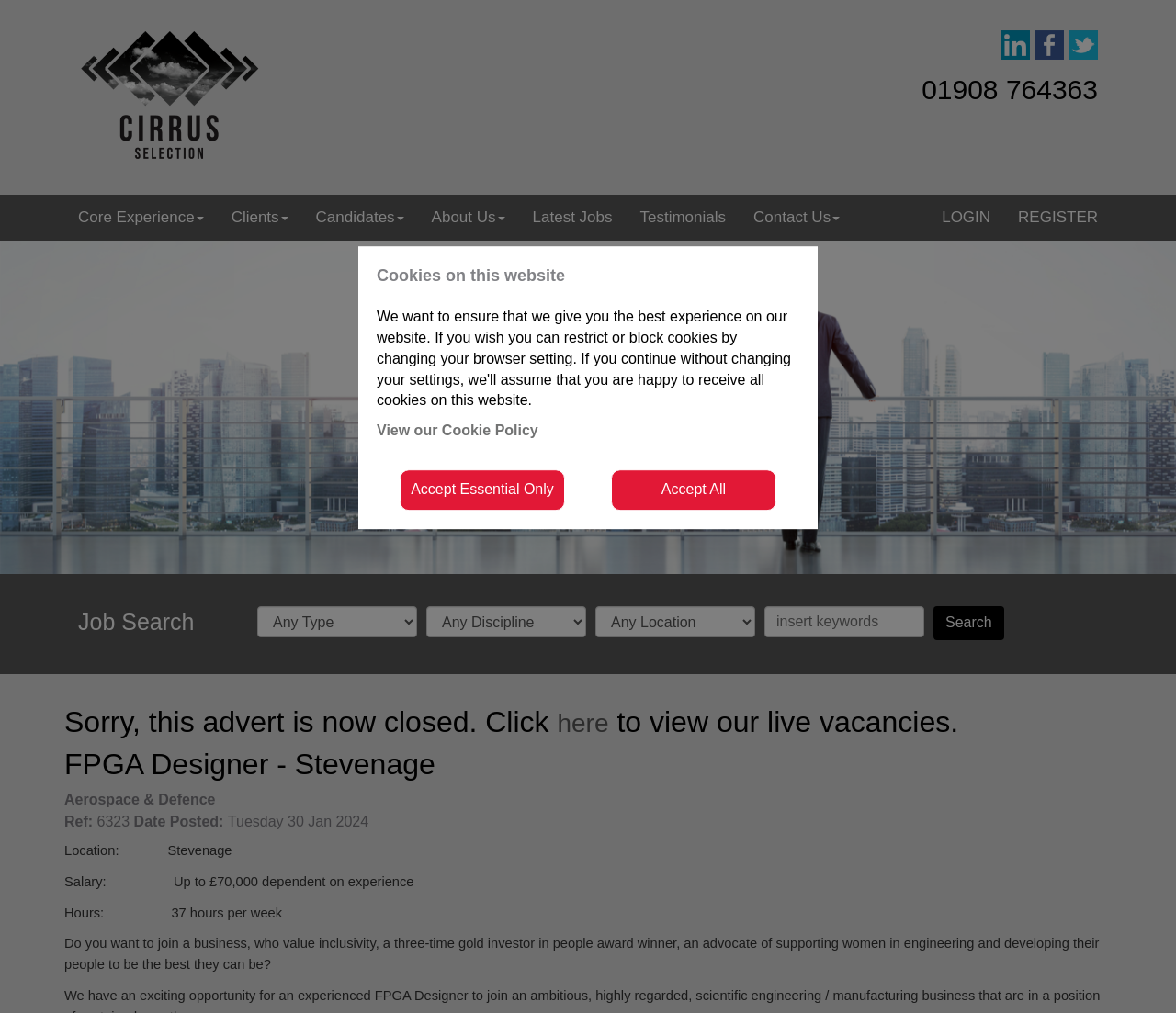Could you please study the image and provide a detailed answer to the question:
What is the reference number of the FPGA Designer job?

I found the answer by looking at the job description section, where it says 'Ref: 6323'.